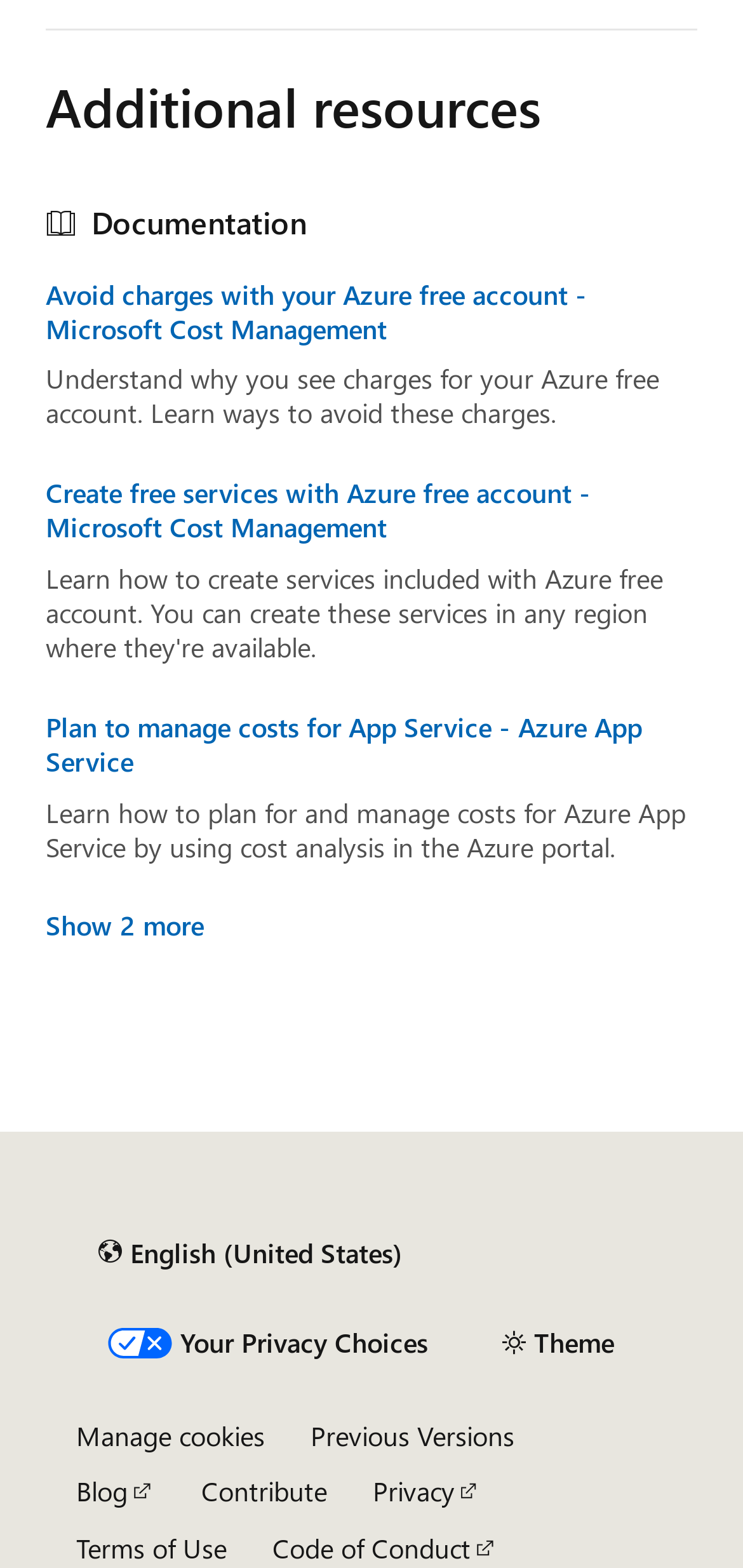What is the purpose of the 'Show 2 more' button?
Carefully analyze the image and provide a thorough answer to the question.

The 'Show 2 more' button is located at the bottom of the list of resources, and its purpose is to allow the user to view more resources that are not currently displayed. This is inferred from the button's text and its position within the list.